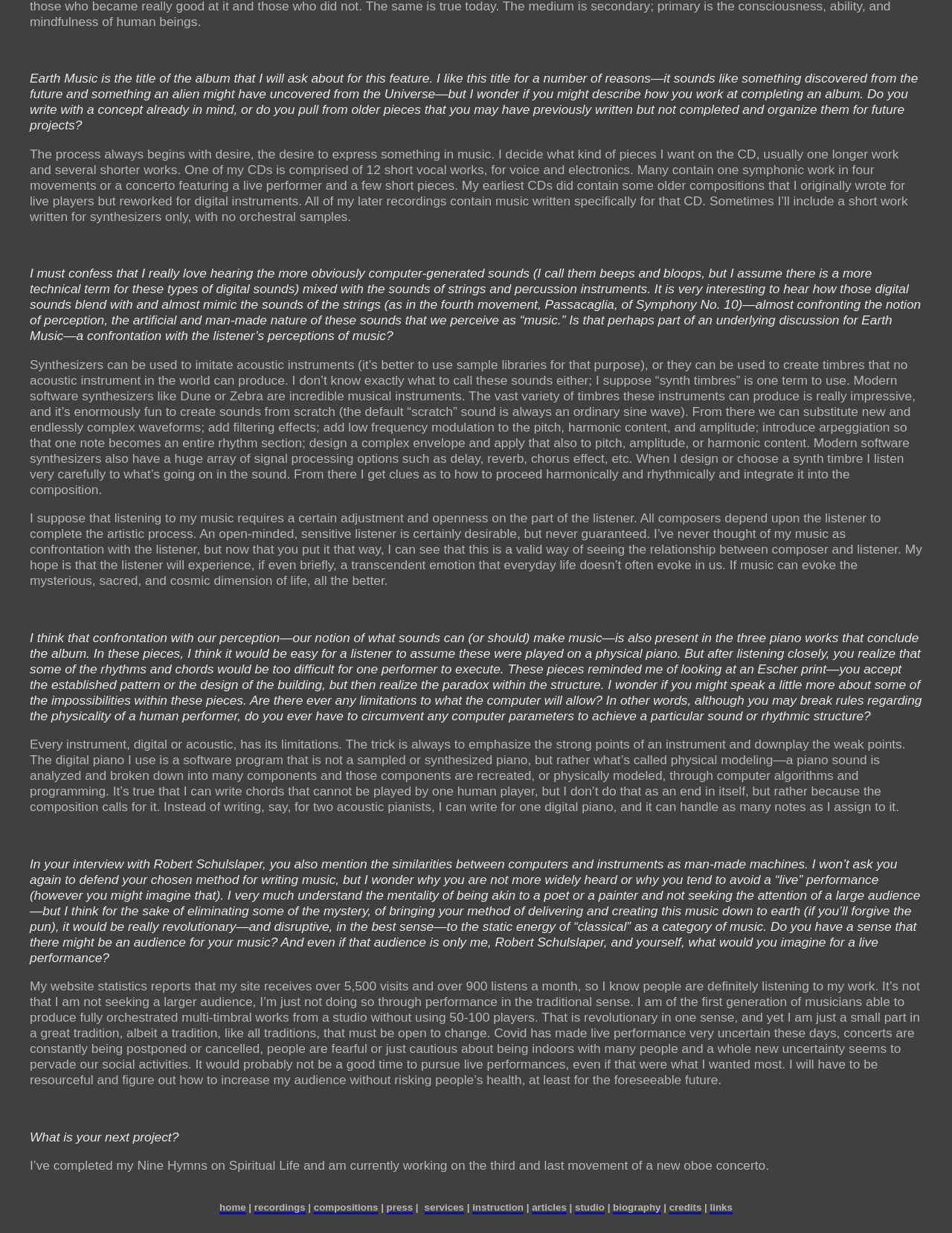Locate the bounding box coordinates of the element that needs to be clicked to carry out the instruction: "go to home page". The coordinates should be given as four float numbers ranging from 0 to 1, i.e., [left, top, right, bottom].

[0.231, 0.965, 0.258, 0.986]